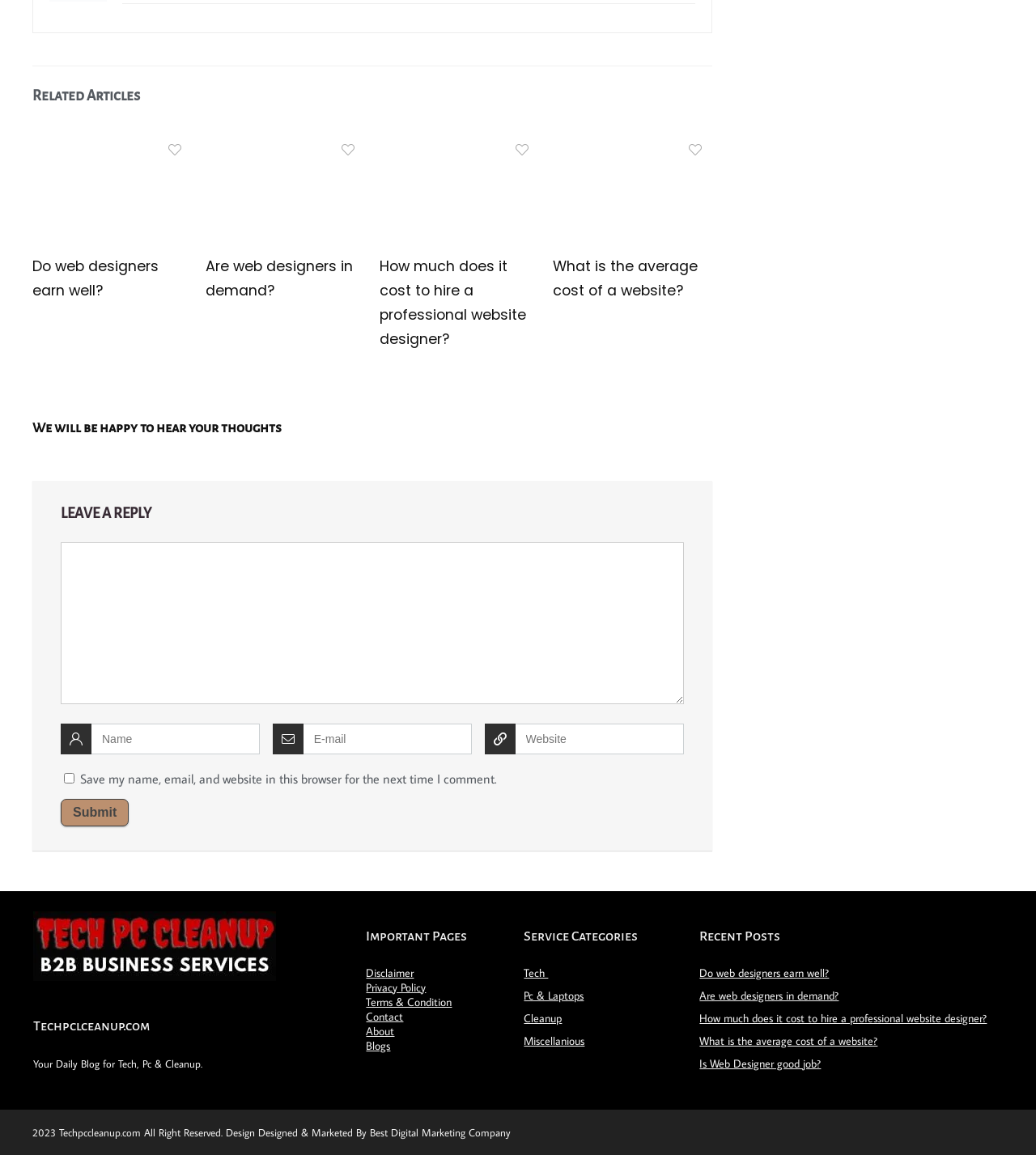Please find the bounding box for the UI element described by: "Pc & Laptops".

[0.506, 0.855, 0.564, 0.868]